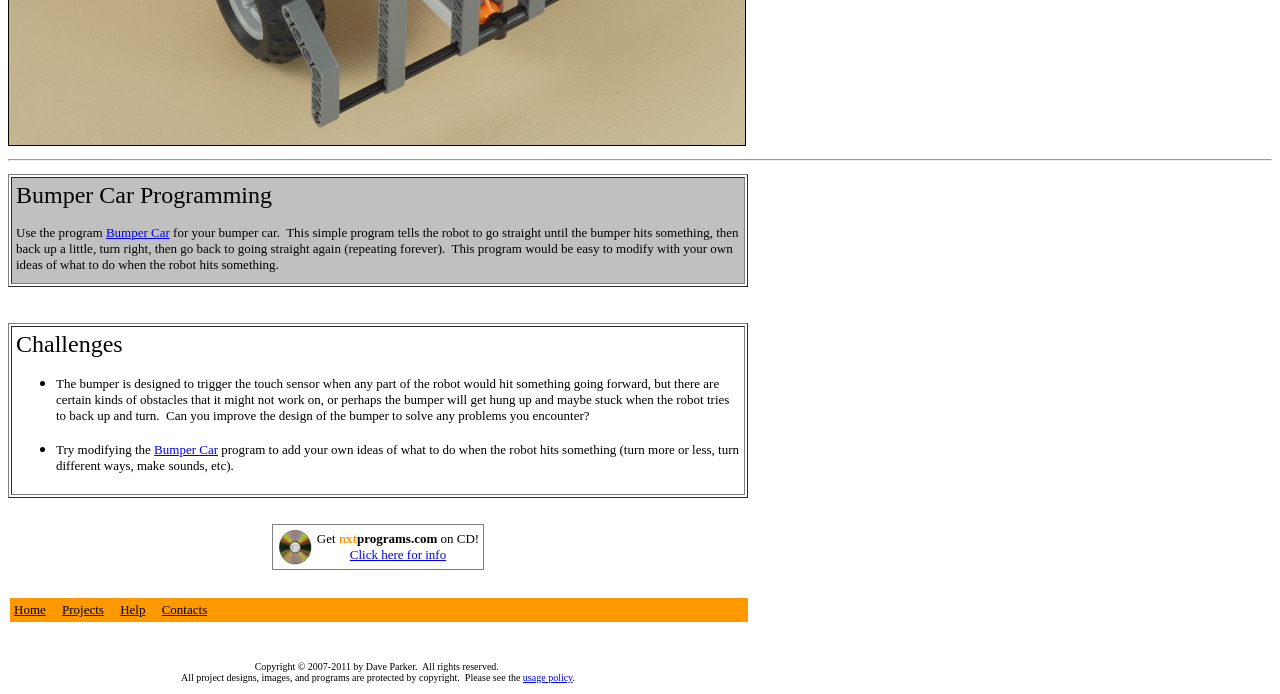Bounding box coordinates are specified in the format (top-left x, top-left y, bottom-right x, bottom-right y). All values are floating point numbers bounded between 0 and 1. Please provide the bounding box coordinate of the region this sentence describes: Bumper Car

[0.083, 0.325, 0.133, 0.346]